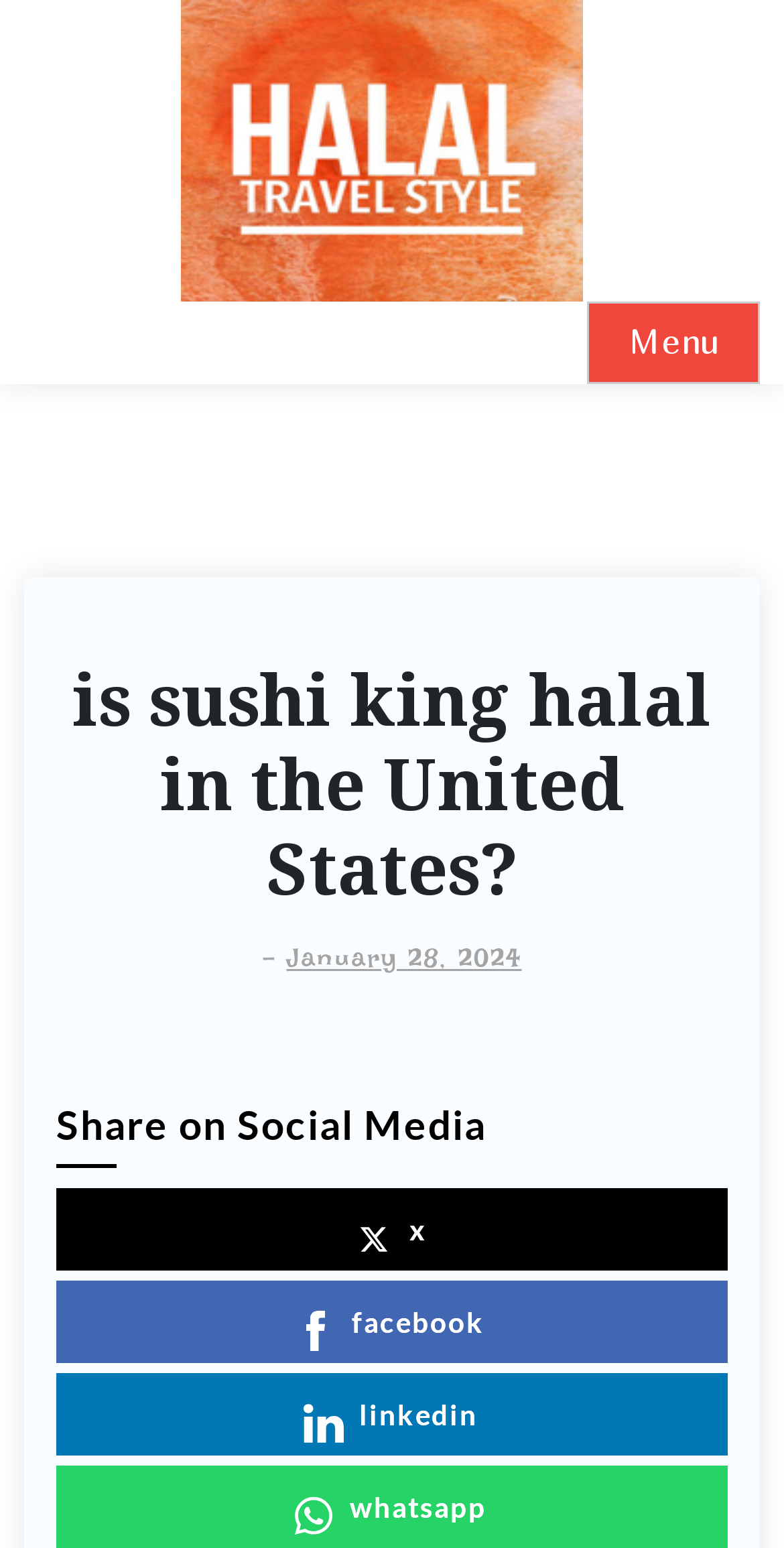What is the purpose of the button at the top-right corner?
Refer to the image and provide a detailed answer to the question.

I determined the purpose of the button by looking at its text, which says 'Menu', indicating that it is used to navigate to different sections of the website.